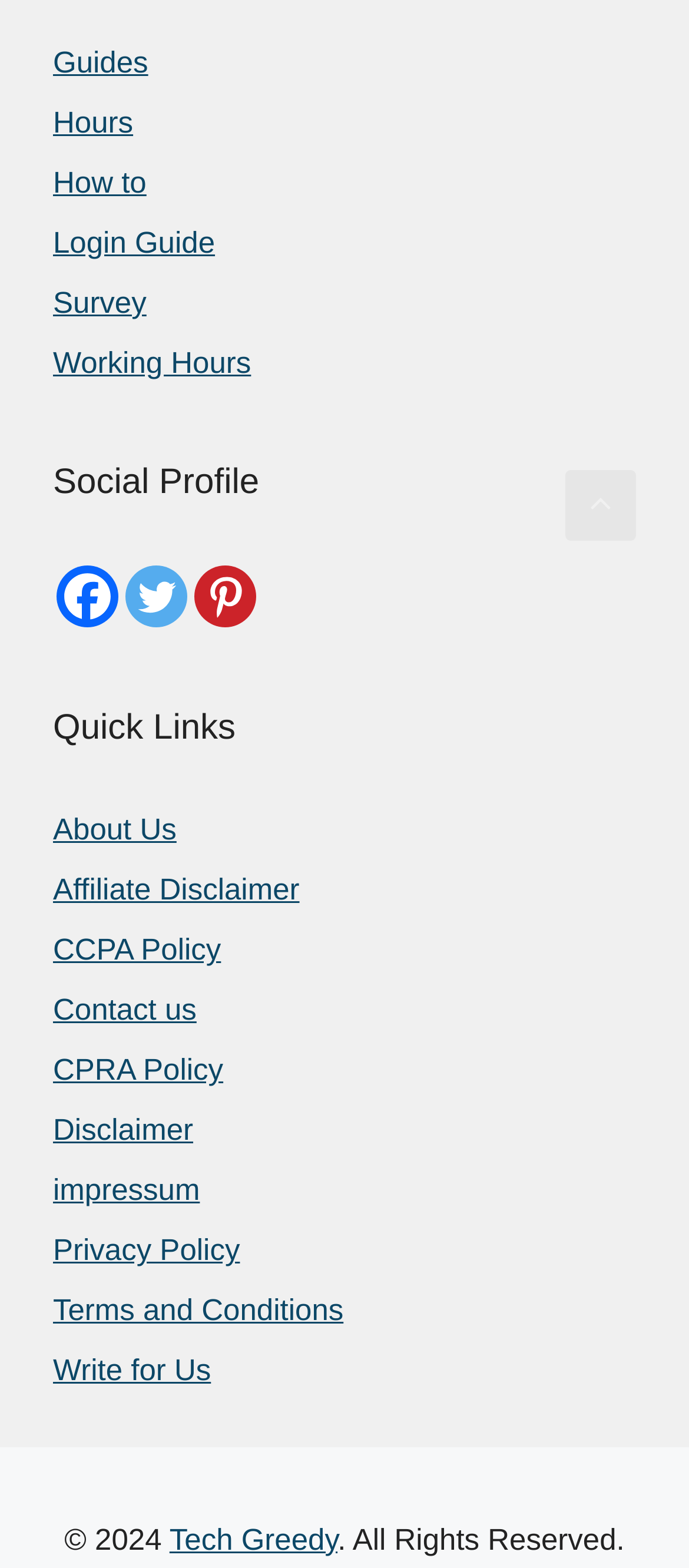Provide the bounding box coordinates of the section that needs to be clicked to accomplish the following instruction: "Visit Facebook."

[0.082, 0.361, 0.172, 0.401]